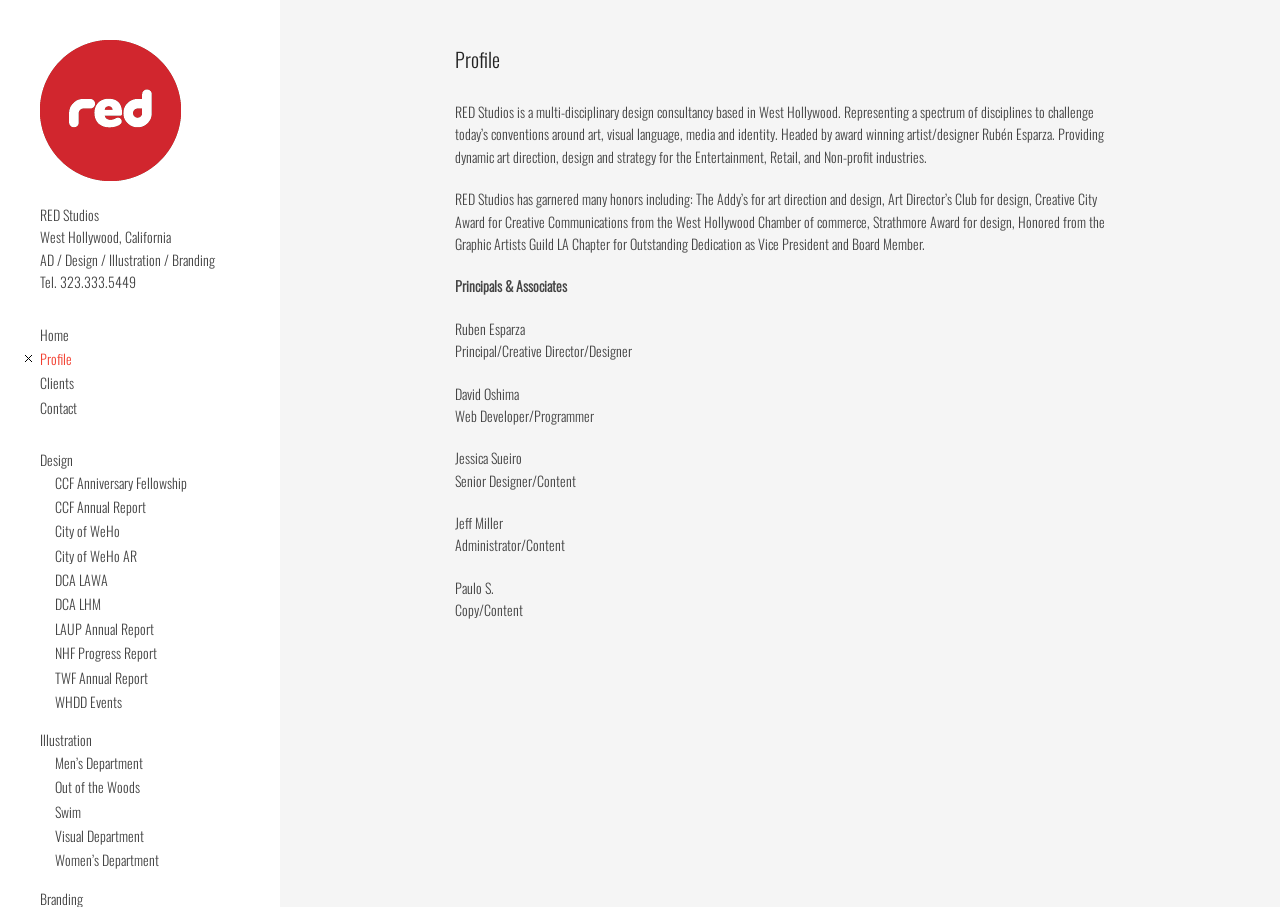Identify the bounding box coordinates for the region to click in order to carry out this instruction: "Check the 'Profile' information". Provide the coordinates using four float numbers between 0 and 1, formatted as [left, top, right, bottom].

[0.355, 0.05, 0.863, 0.08]